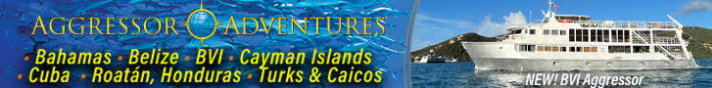Answer the following query concisely with a single word or phrase:
How many diving destinations are highlighted in the banner?

8